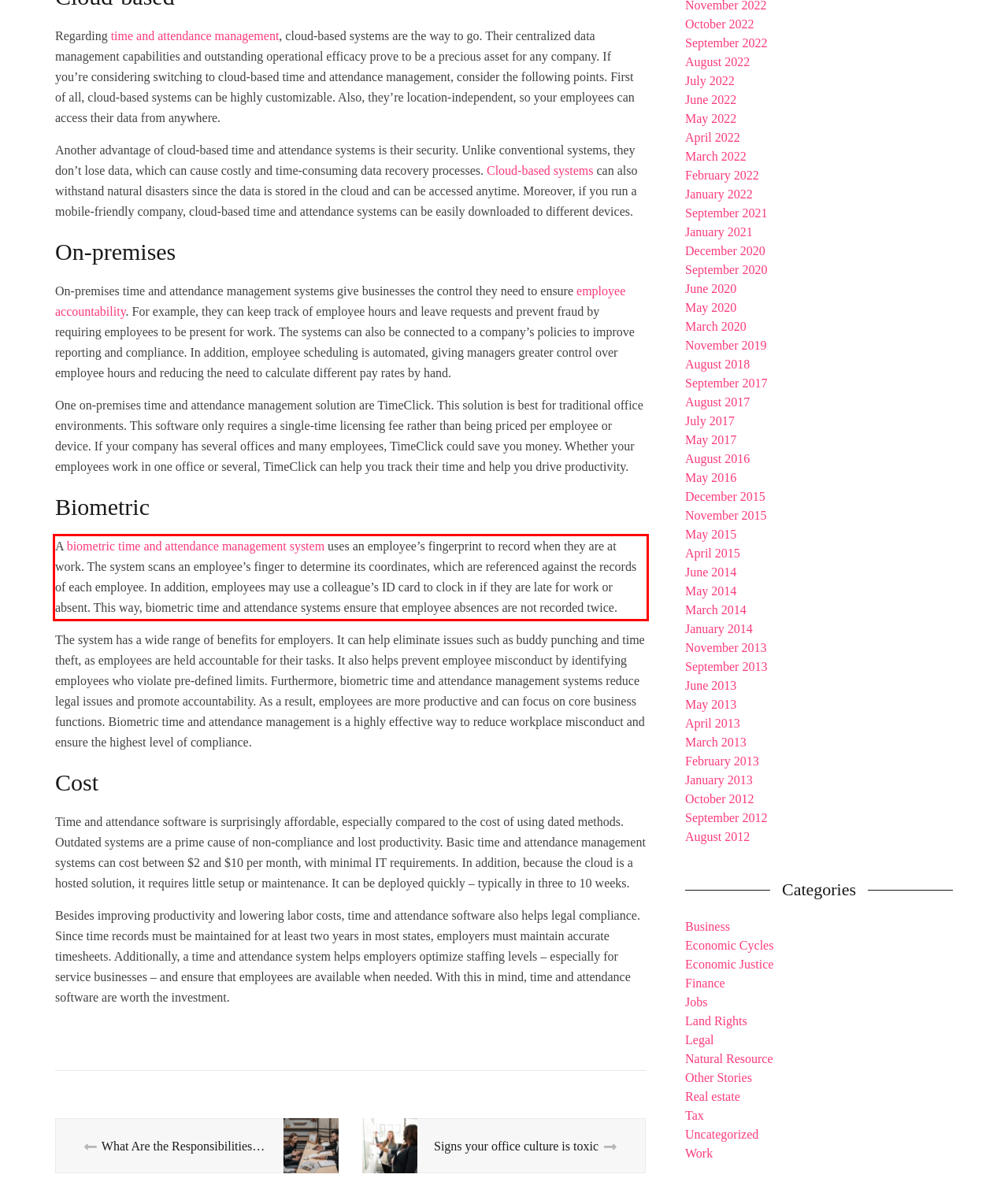Perform OCR on the text inside the red-bordered box in the provided screenshot and output the content.

A biometric time and attendance management system uses an employee’s fingerprint to record when they are at work. The system scans an employee’s finger to determine its coordinates, which are referenced against the records of each employee. In addition, employees may use a colleague’s ID card to clock in if they are late for work or absent. This way, biometric time and attendance systems ensure that employee absences are not recorded twice.